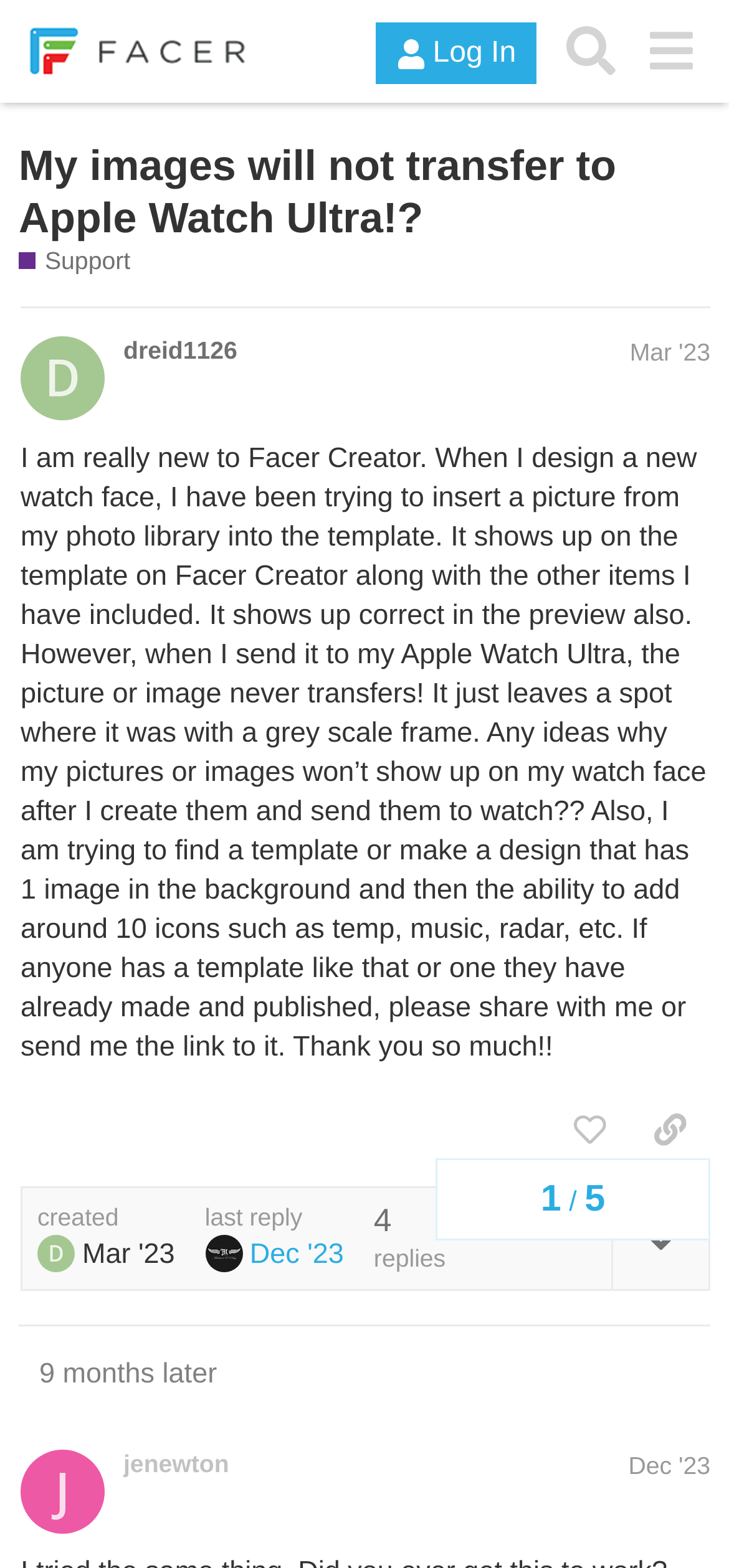Locate the bounding box of the UI element described in the following text: "dreid1126".

[0.169, 0.215, 0.325, 0.233]